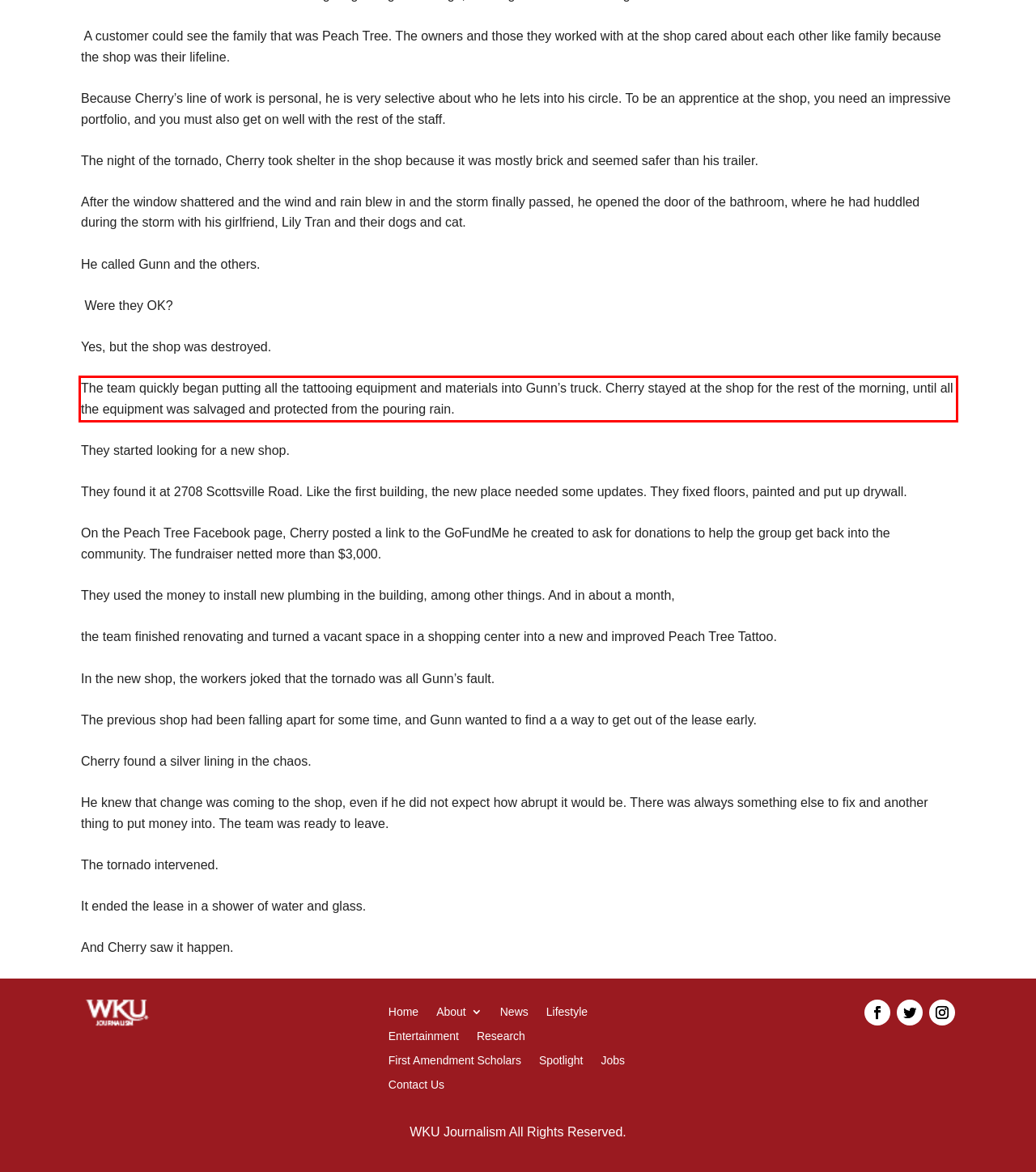Examine the webpage screenshot and use OCR to recognize and output the text within the red bounding box.

The team quickly began putting all the tattooing equipment and materials into Gunn’s truck. Cherry stayed at the shop for the rest of the morning, until all the equipment was salvaged and protected from the pouring rain.